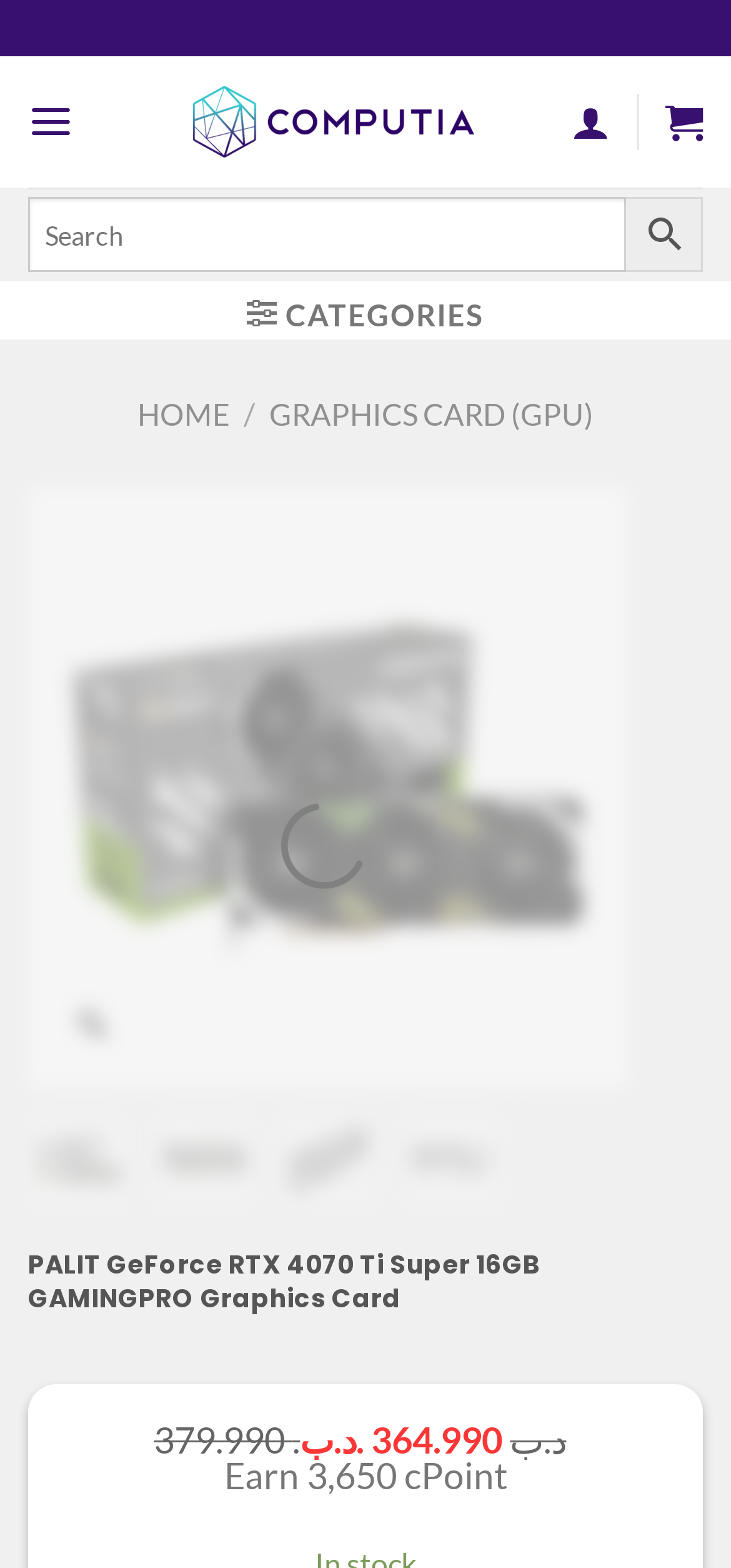Please identify the bounding box coordinates of the element that needs to be clicked to execute the following command: "Search for a product". Provide the bounding box using four float numbers between 0 and 1, formatted as [left, top, right, bottom].

[0.038, 0.126, 0.962, 0.173]